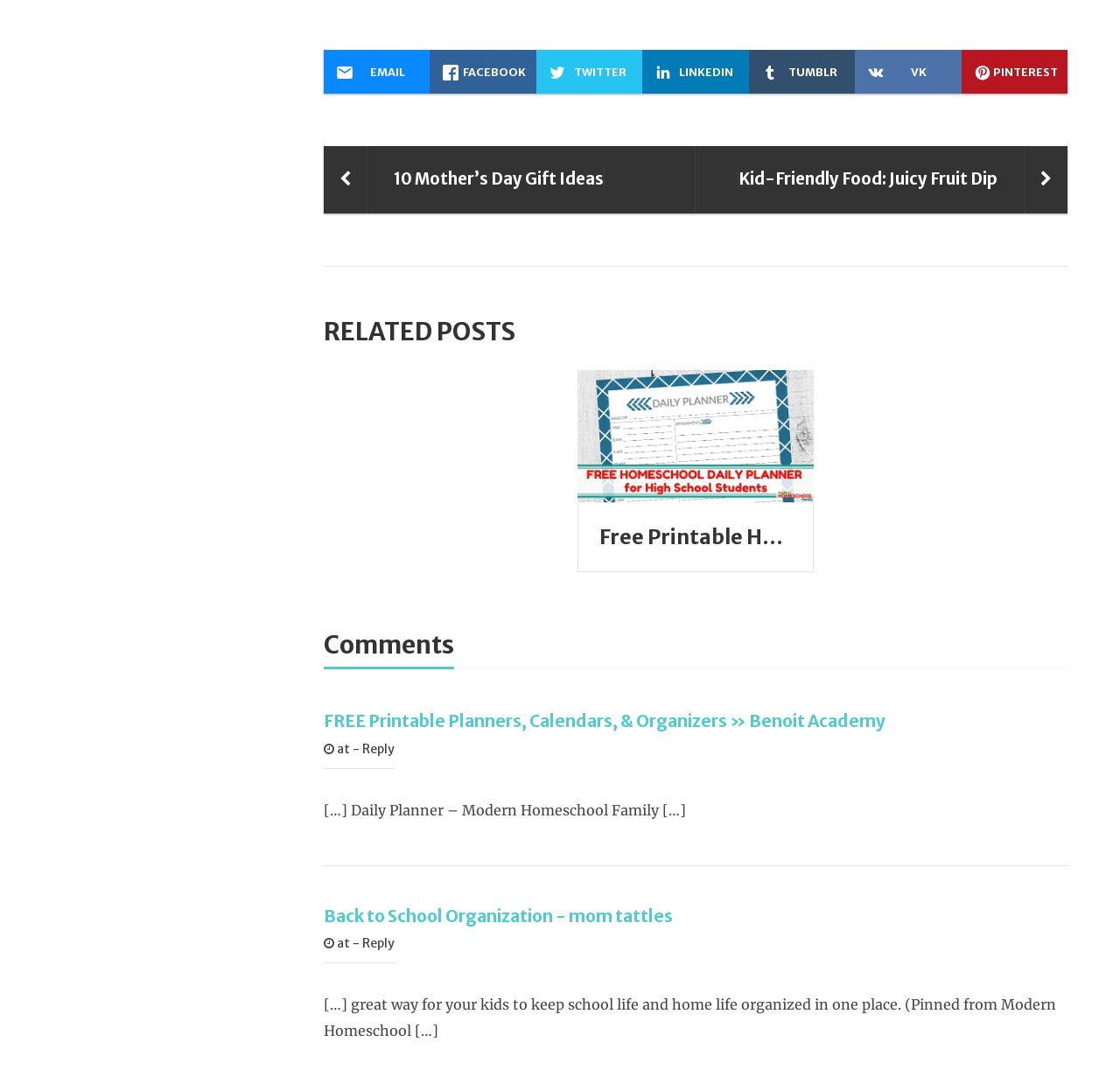Determine the bounding box coordinates of the clickable region to follow the instruction: "Reply to FREE Printable Planners, Calendars, & Organizers » Benoit Academy".

[0.323, 0.692, 0.352, 0.707]